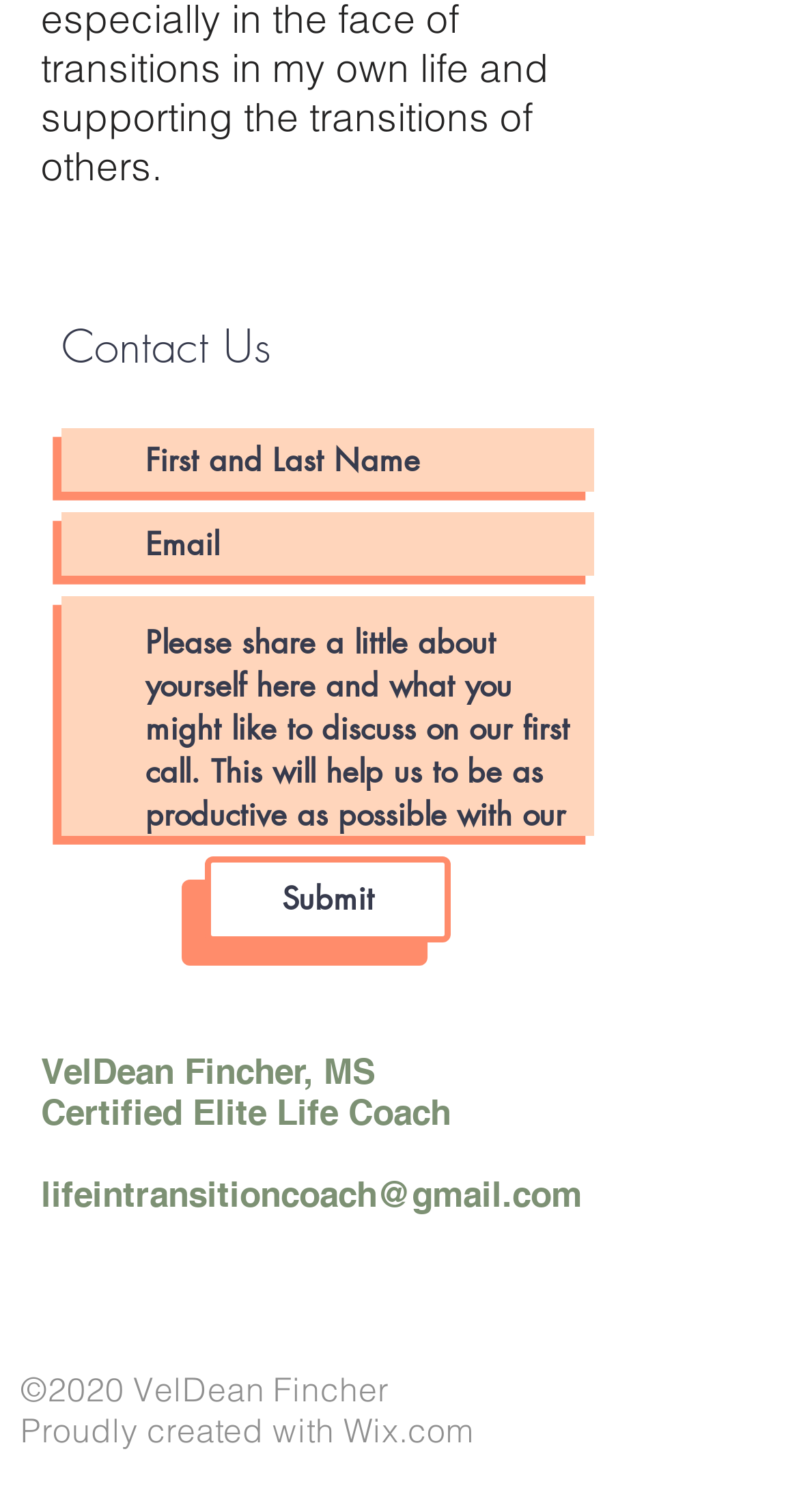Please identify the bounding box coordinates of the element's region that needs to be clicked to fulfill the following instruction: "Contact Us". The bounding box coordinates should consist of four float numbers between 0 and 1, i.e., [left, top, right, bottom].

[0.077, 0.183, 0.744, 0.256]